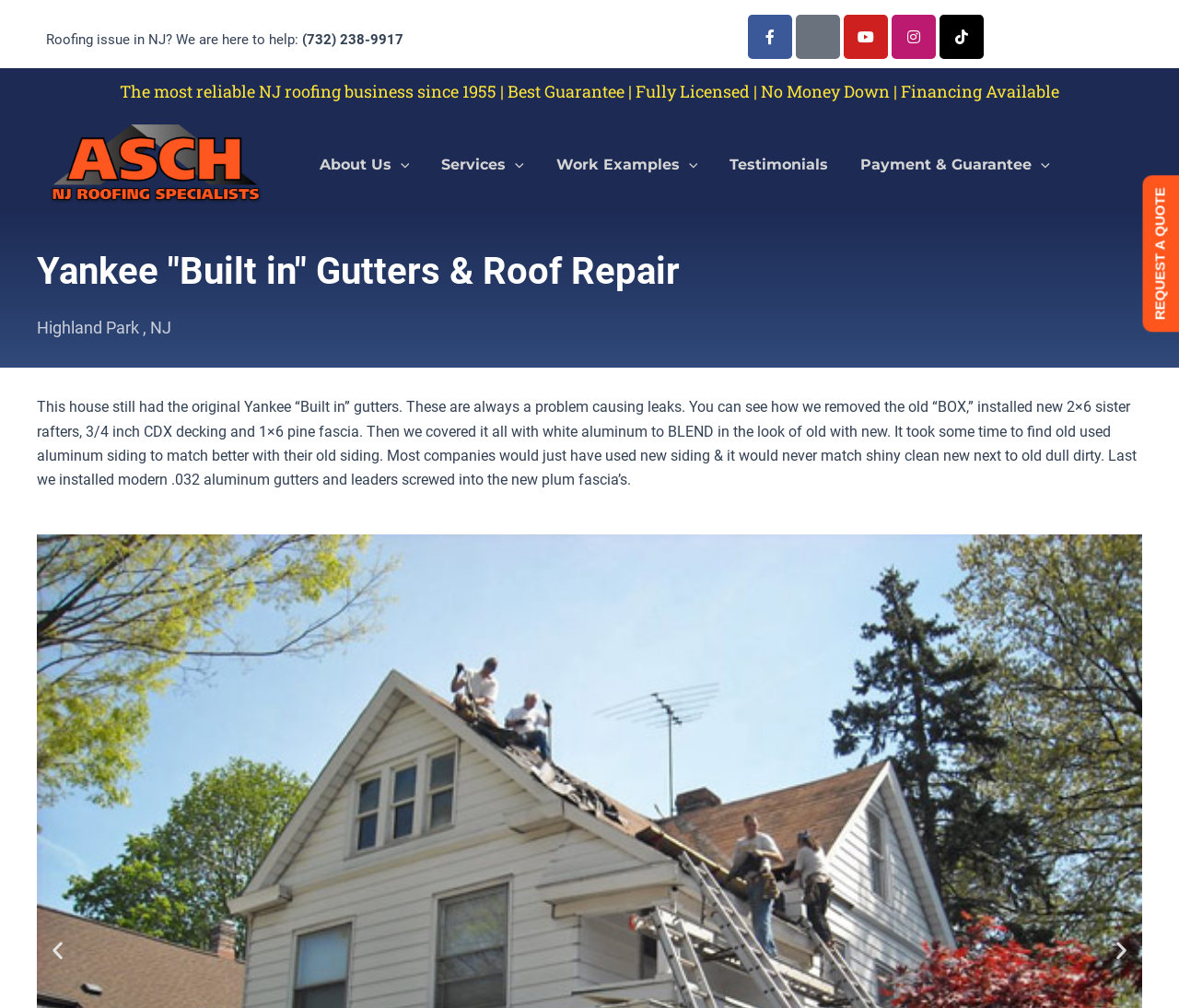Give a succinct answer to this question in a single word or phrase: 
What is the business type of this website?

Roofing